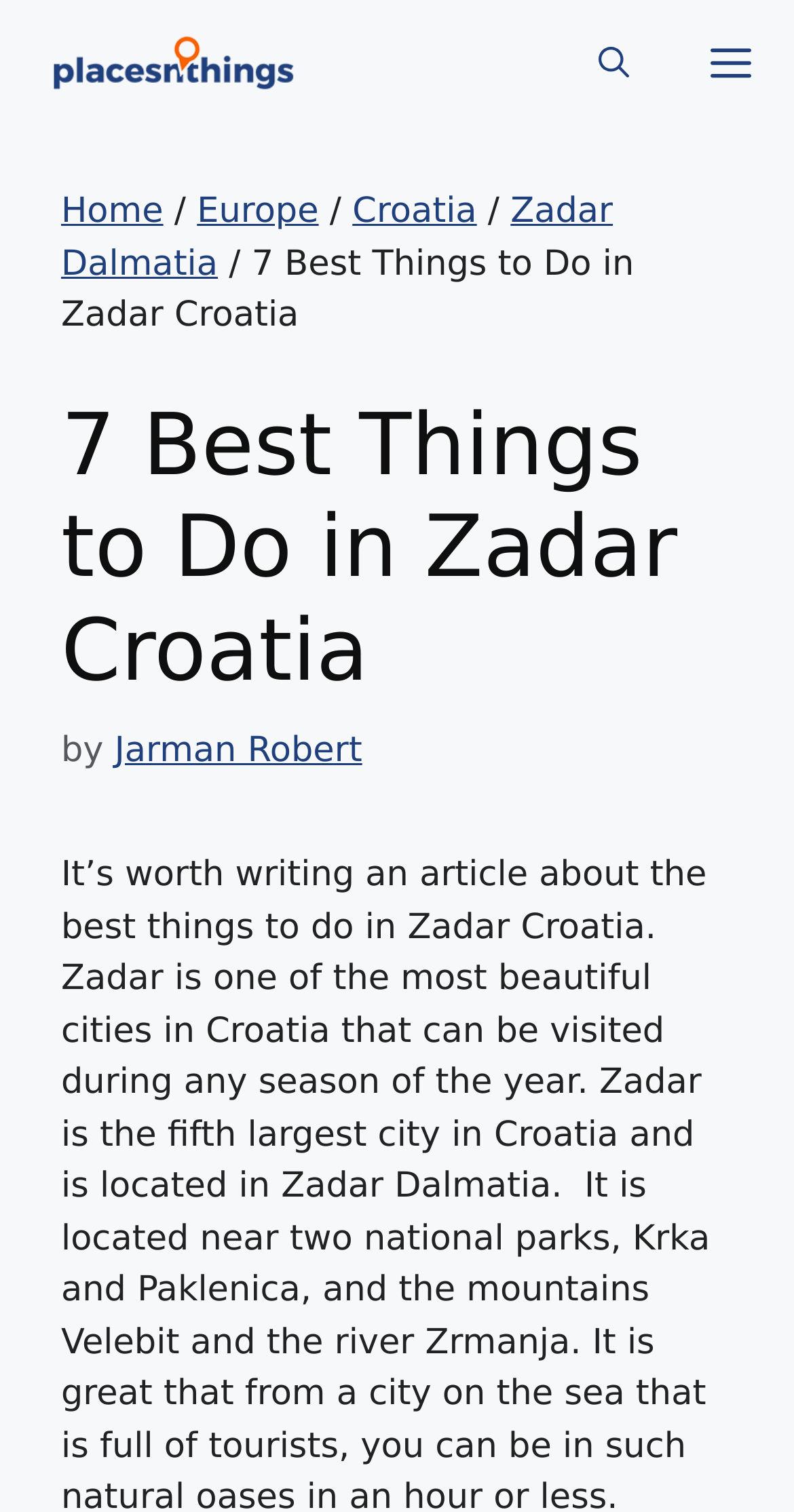How many navigation links are there?
Using the image as a reference, answer with just one word or a short phrase.

5